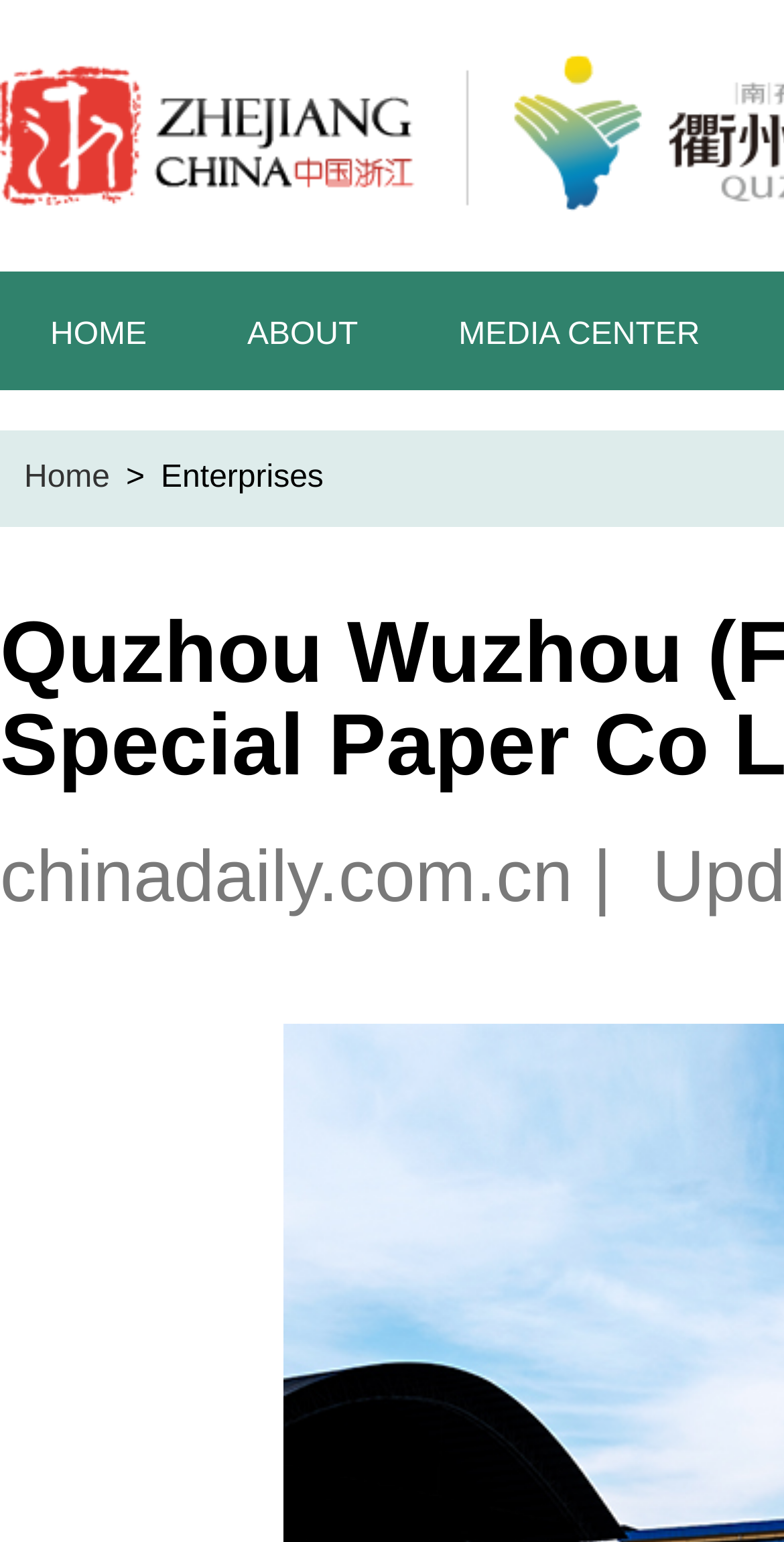Carefully examine the image and provide an in-depth answer to the question: What is the text next to 'chinadaily.com.cn'?

I found the StaticText element 'chinadaily.com.cn' with bounding box coordinates [0.0, 0.542, 0.731, 0.595] and another StaticText element '|' with bounding box coordinates [0.756, 0.542, 0.78, 0.595] next to it.